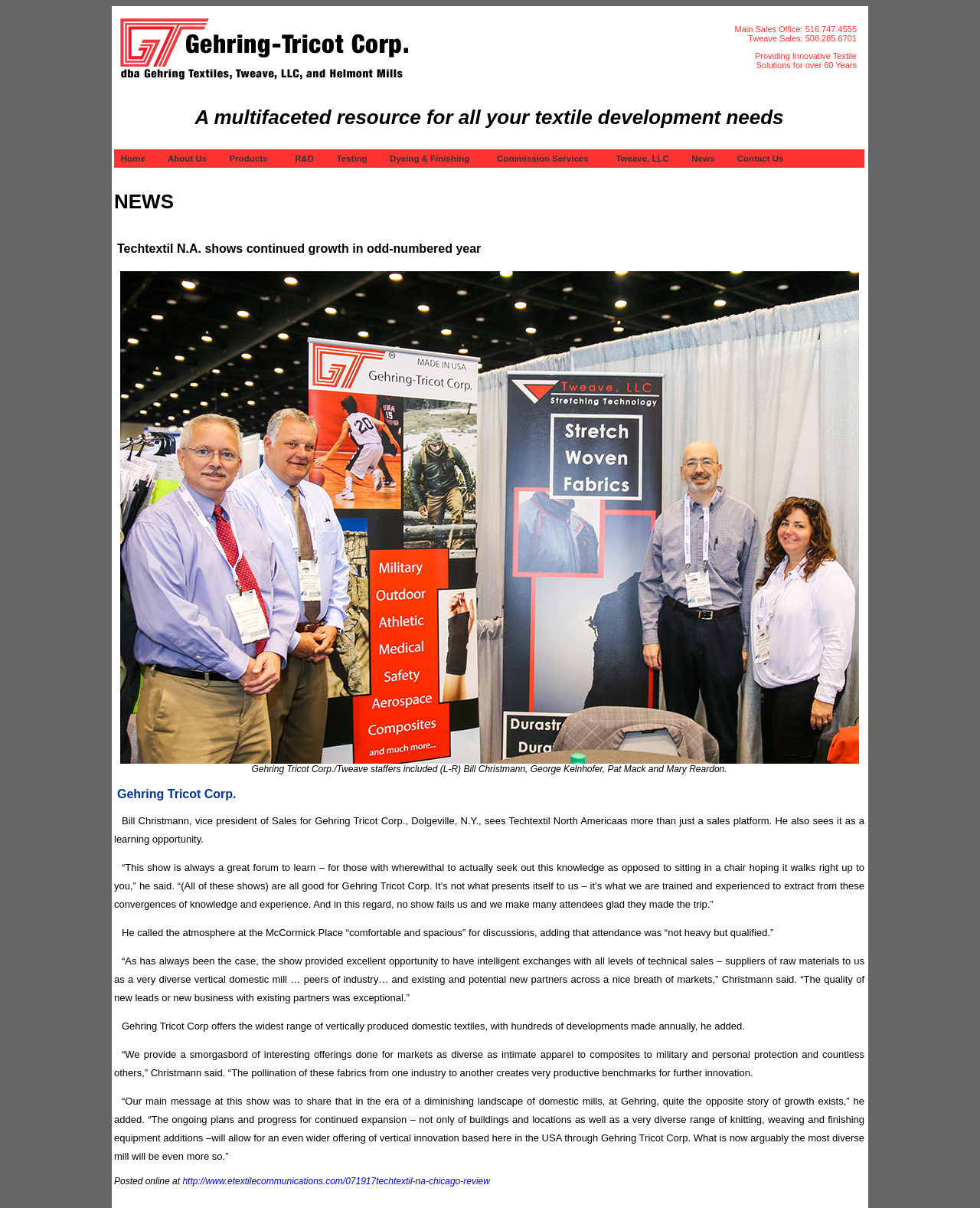Could you locate the bounding box coordinates for the section that should be clicked to accomplish this task: "Click on the 'News' link".

[0.699, 0.124, 0.743, 0.139]